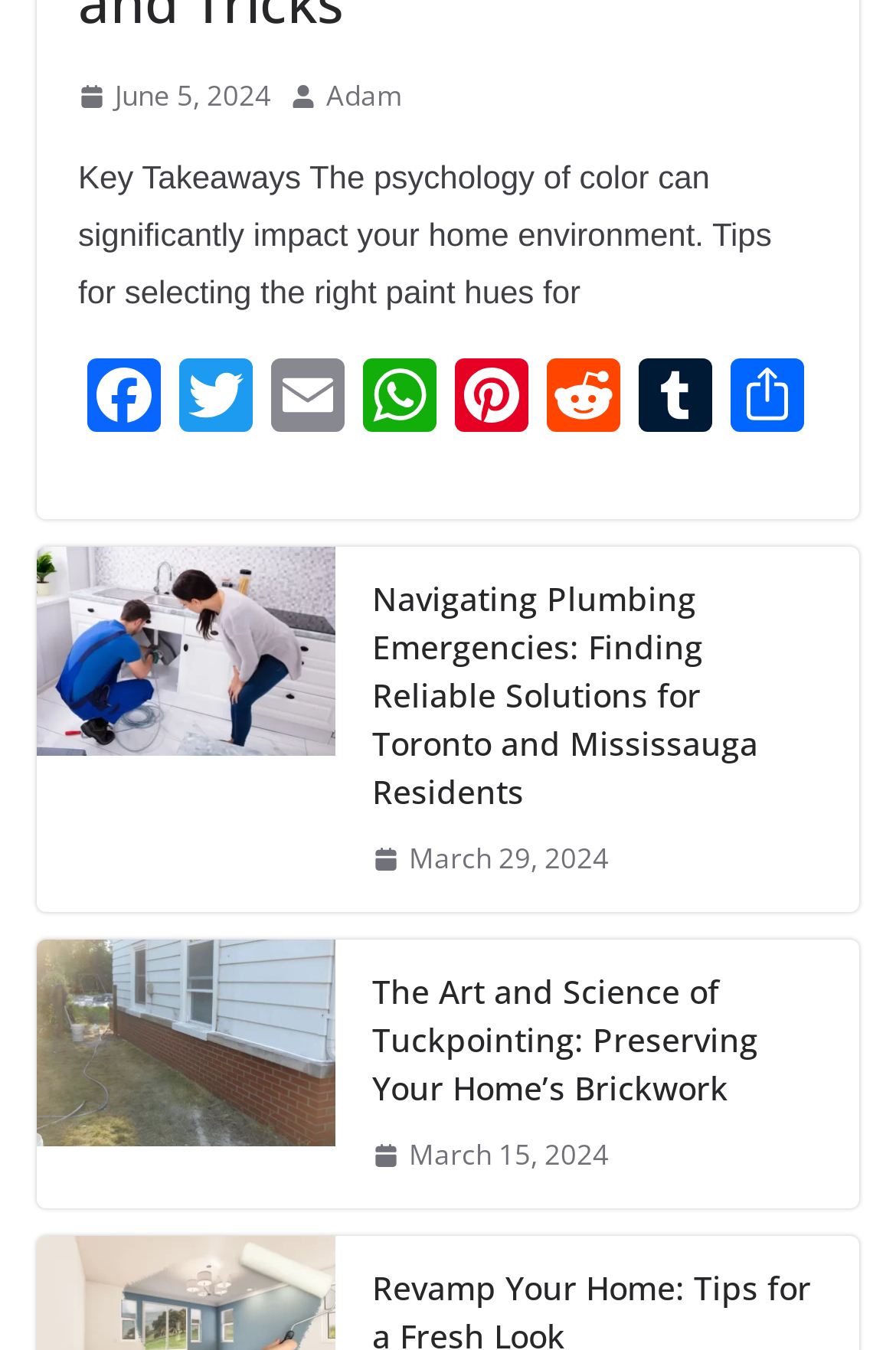Find the bounding box coordinates of the element to click in order to complete the given instruction: "Go to the 'Home' page."

None